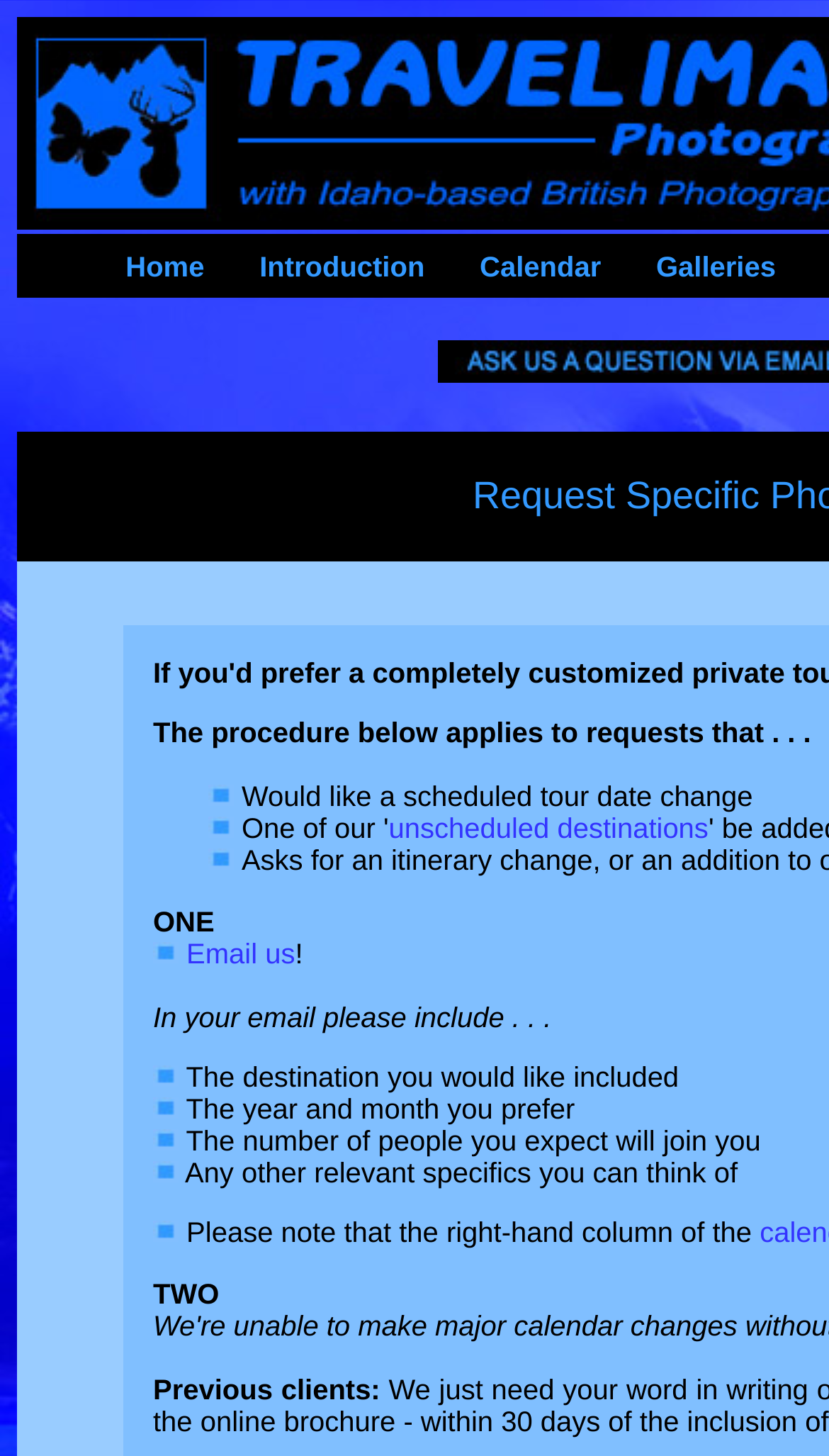Please give a concise answer to this question using a single word or phrase: 
What information should be included in the email to request a tour date change?

Destination, year, month, and number of people